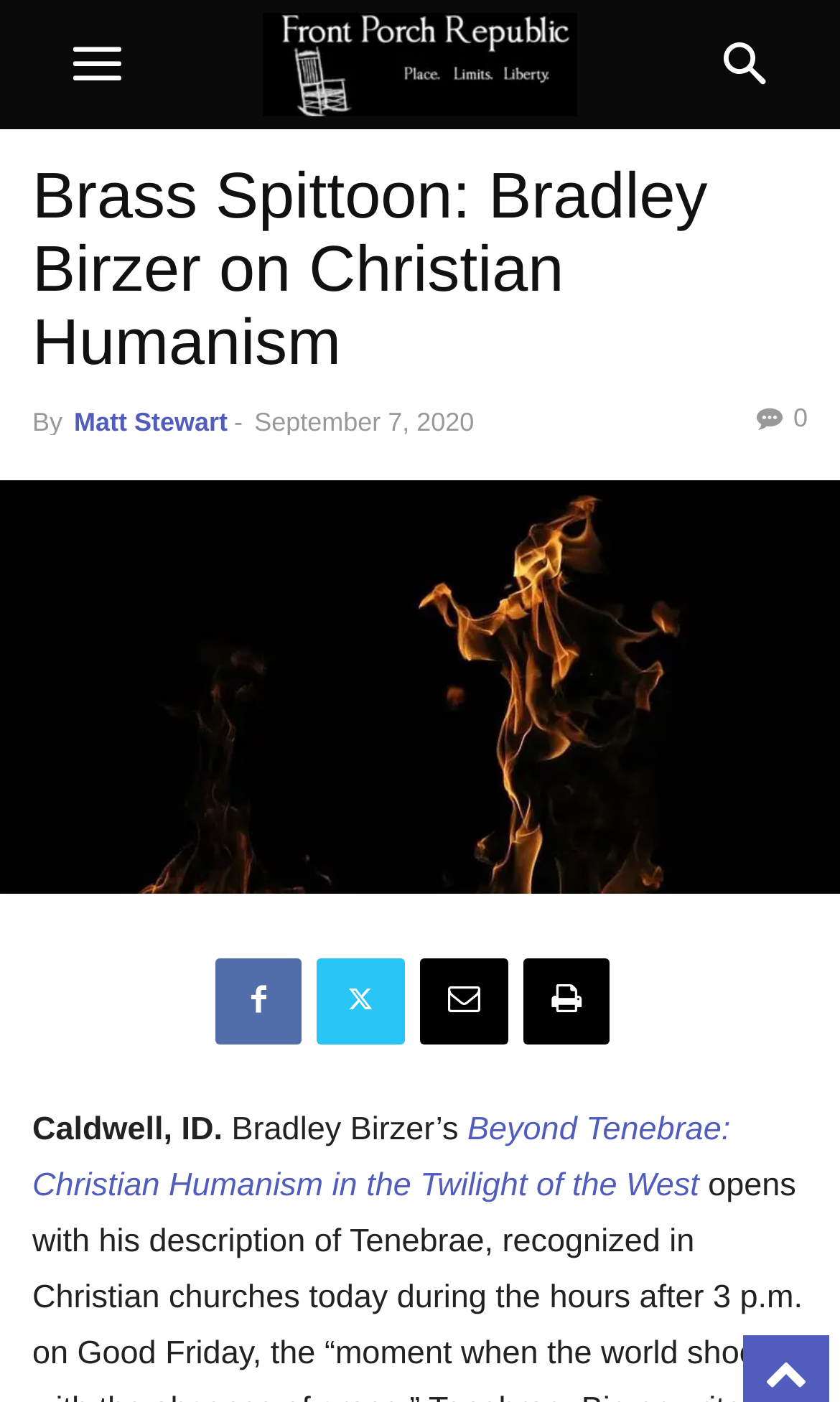Please locate the bounding box coordinates of the element's region that needs to be clicked to follow the instruction: "view Bradley Birzer’s article". The bounding box coordinates should be provided as four float numbers between 0 and 1, i.e., [left, top, right, bottom].

[0.276, 0.792, 0.556, 0.819]